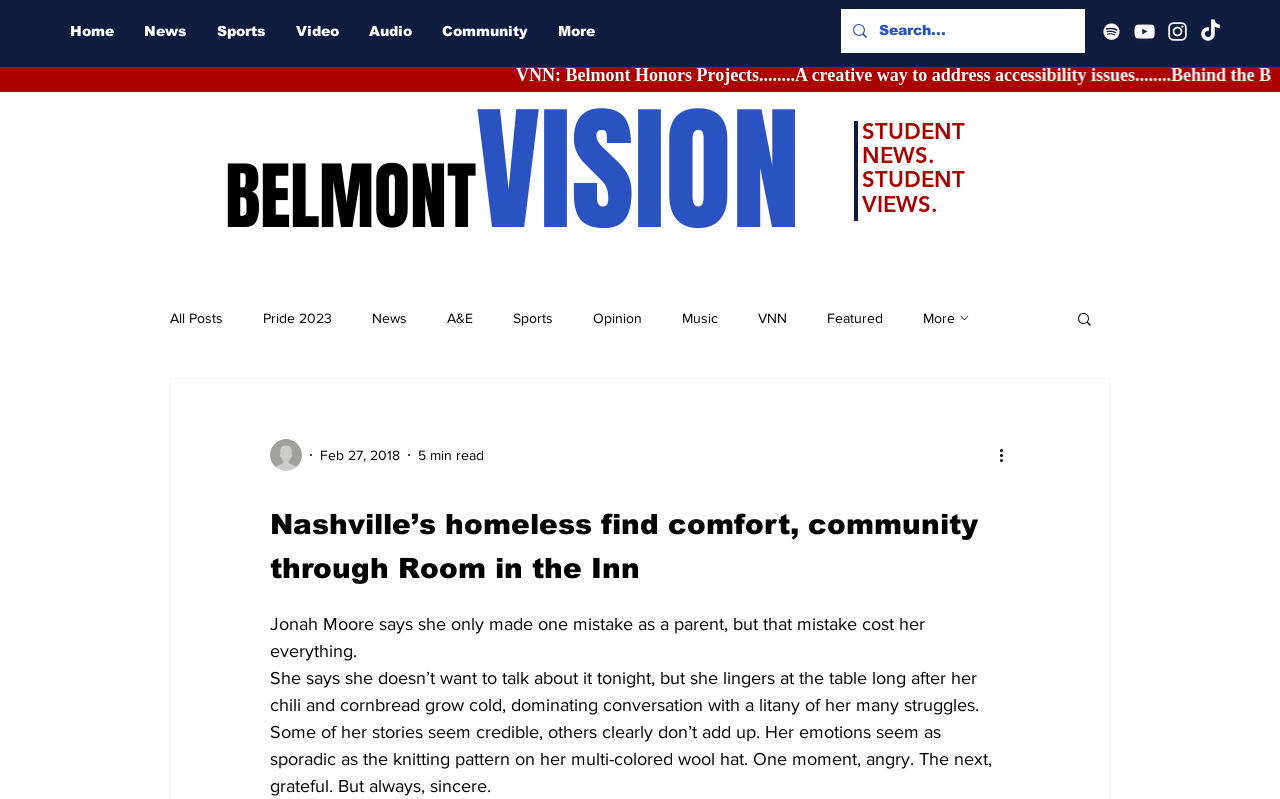Highlight the bounding box coordinates of the region I should click on to meet the following instruction: "Click on the 'Home' link".

[0.043, 0.019, 0.101, 0.059]